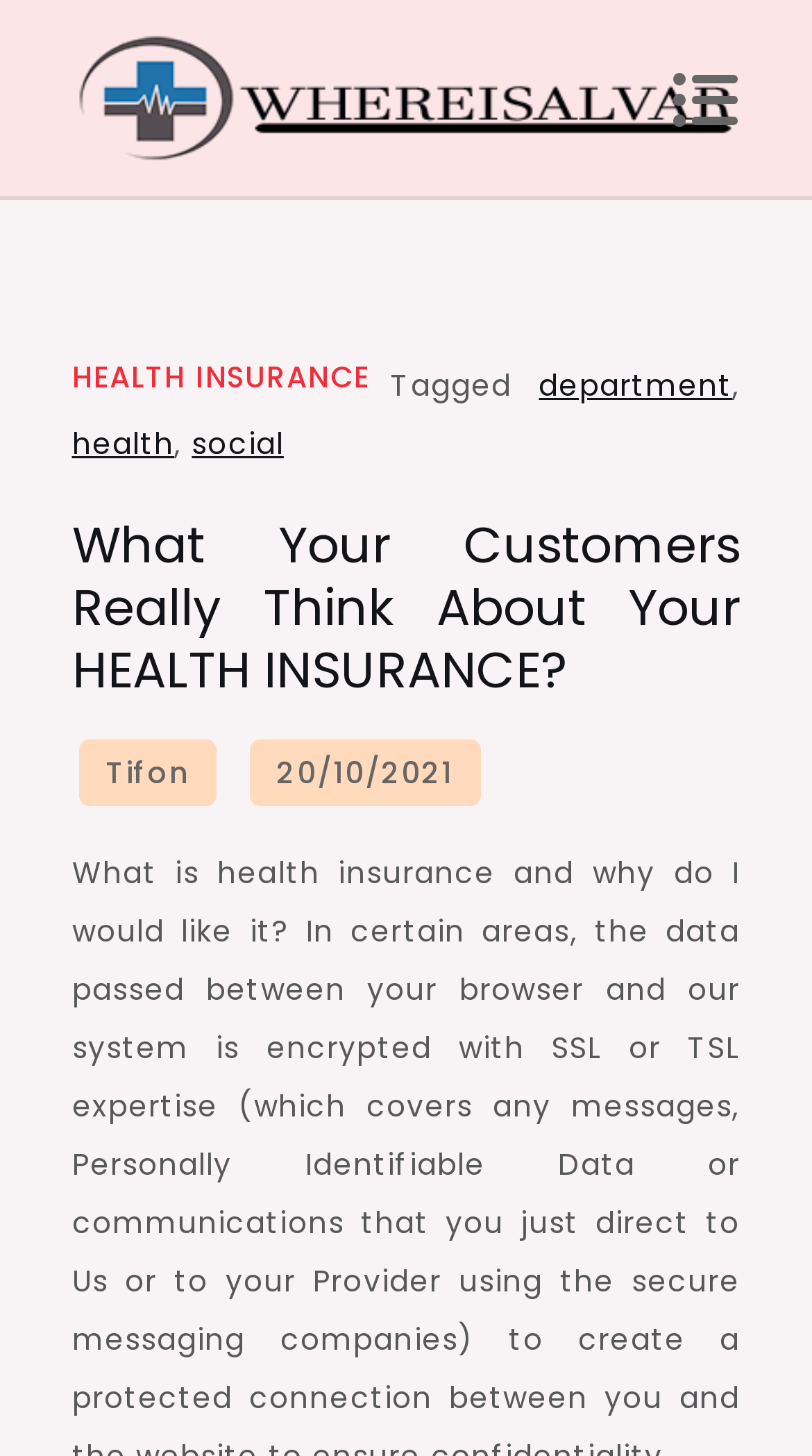What is the category of the article?
Please provide a comprehensive answer based on the contents of the image.

The category of the article can be inferred from the footer section, where the link 'health' is present, which is a tag related to the article.